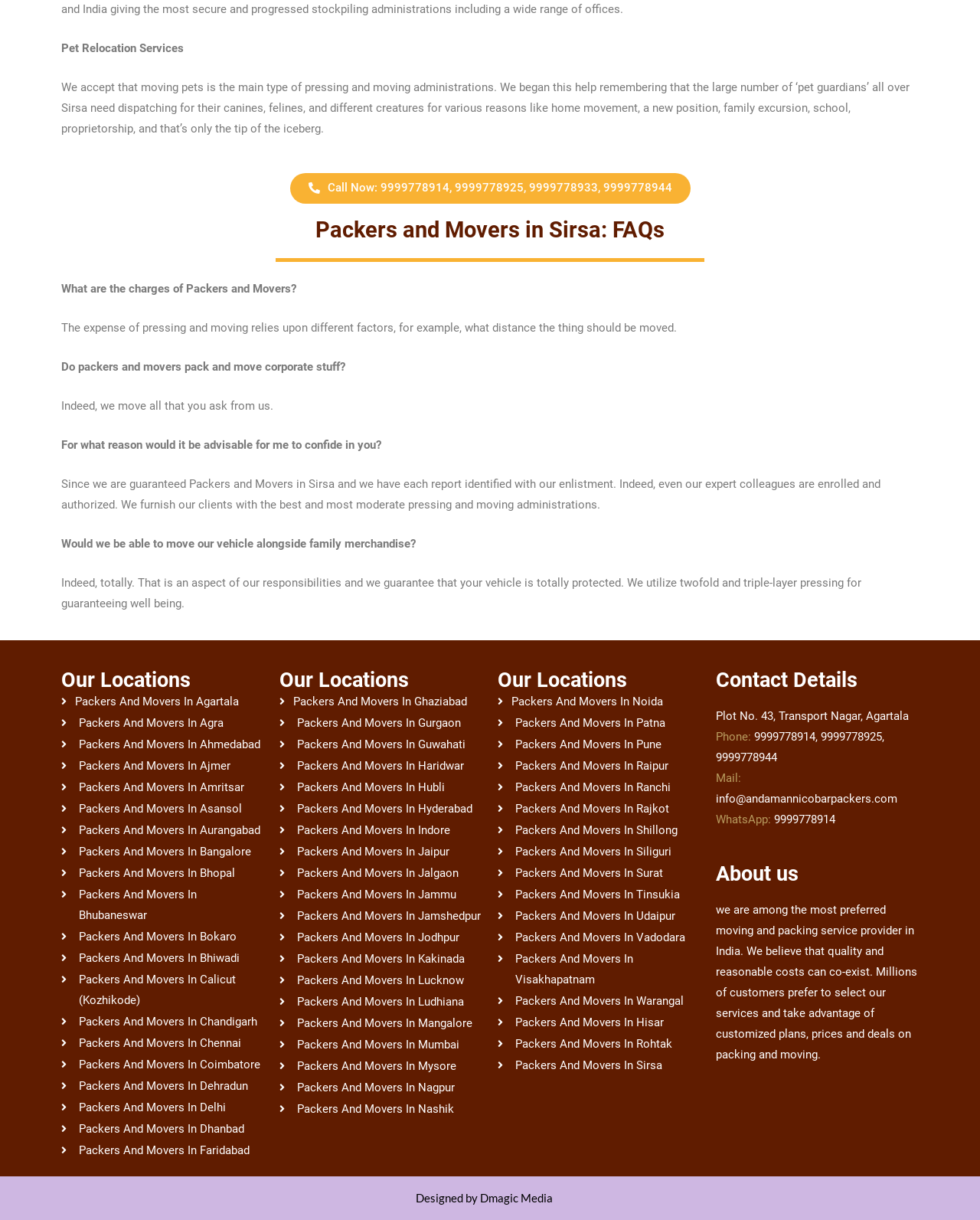Locate the bounding box coordinates of the element that should be clicked to execute the following instruction: "Get packers and movers services in Sirsa".

[0.508, 0.865, 0.715, 0.882]